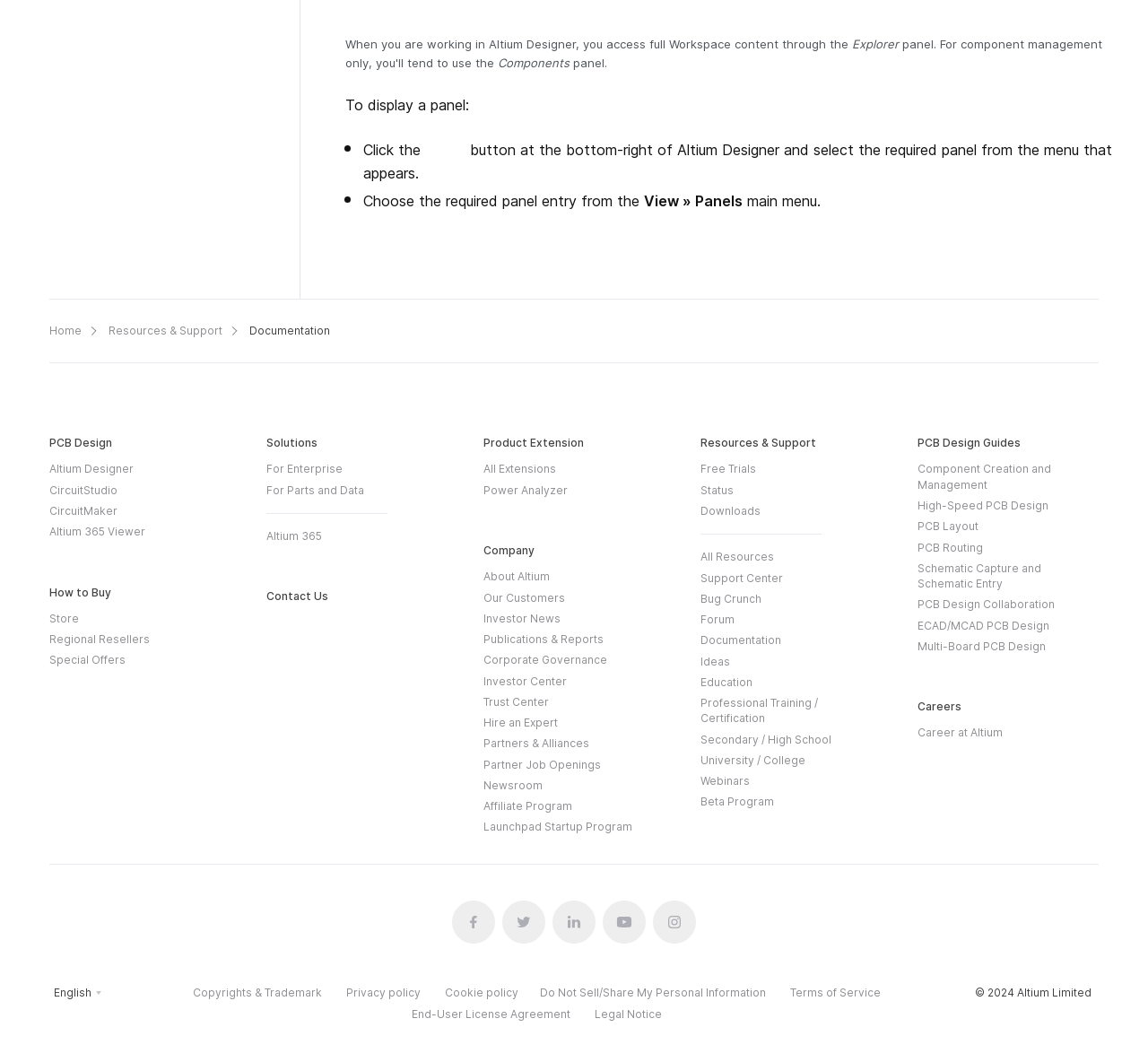Highlight the bounding box coordinates of the element you need to click to perform the following instruction: "Go to the 'Documentation' page."

[0.217, 0.305, 0.288, 0.318]